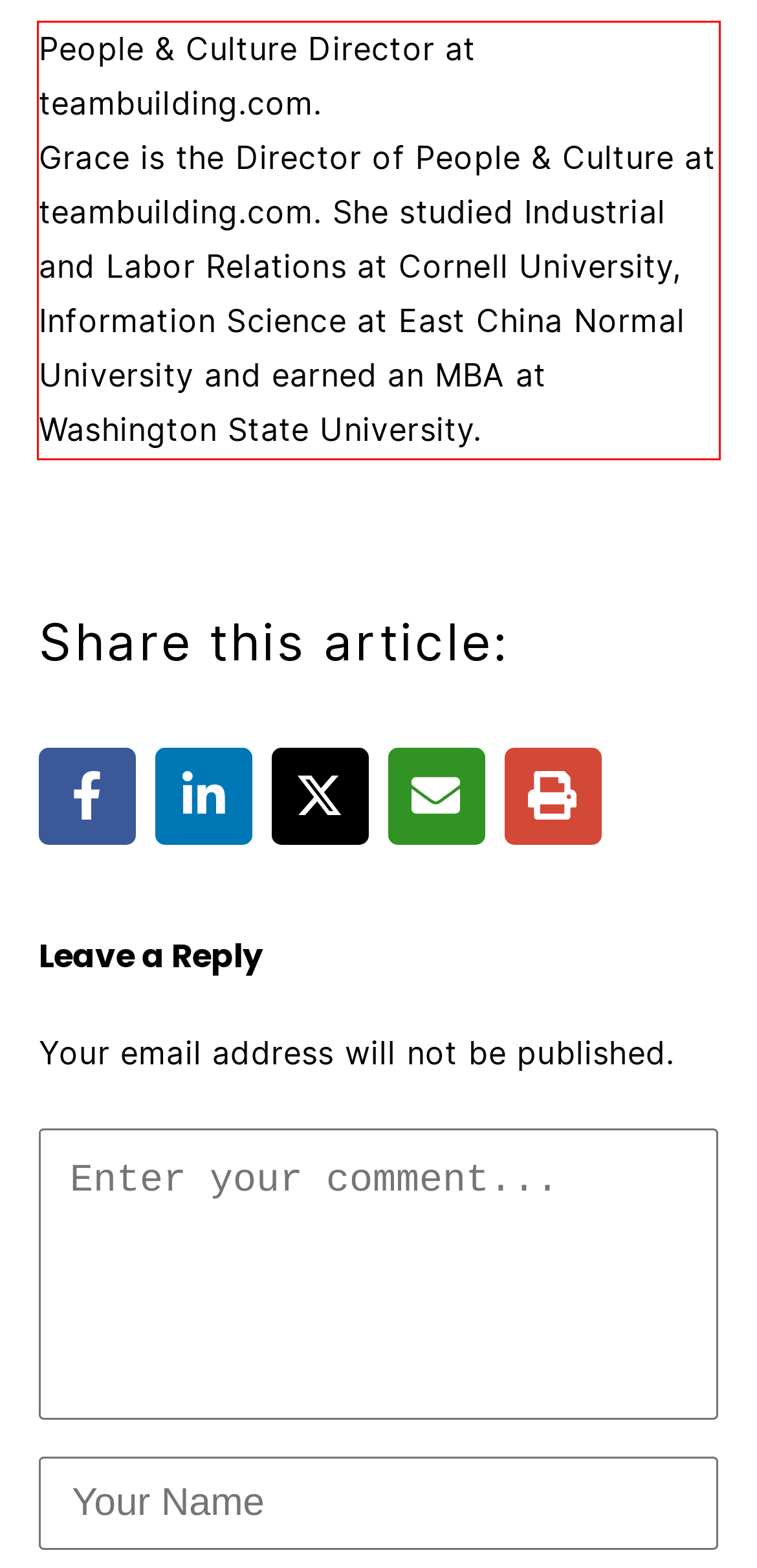Analyze the screenshot of a webpage where a red rectangle is bounding a UI element. Extract and generate the text content within this red bounding box.

People & Culture Director at teambuilding.com. Grace is the Director of People & Culture at teambuilding.com. She studied Industrial and Labor Relations at Cornell University, Information Science at East China Normal University and earned an MBA at Washington State University.